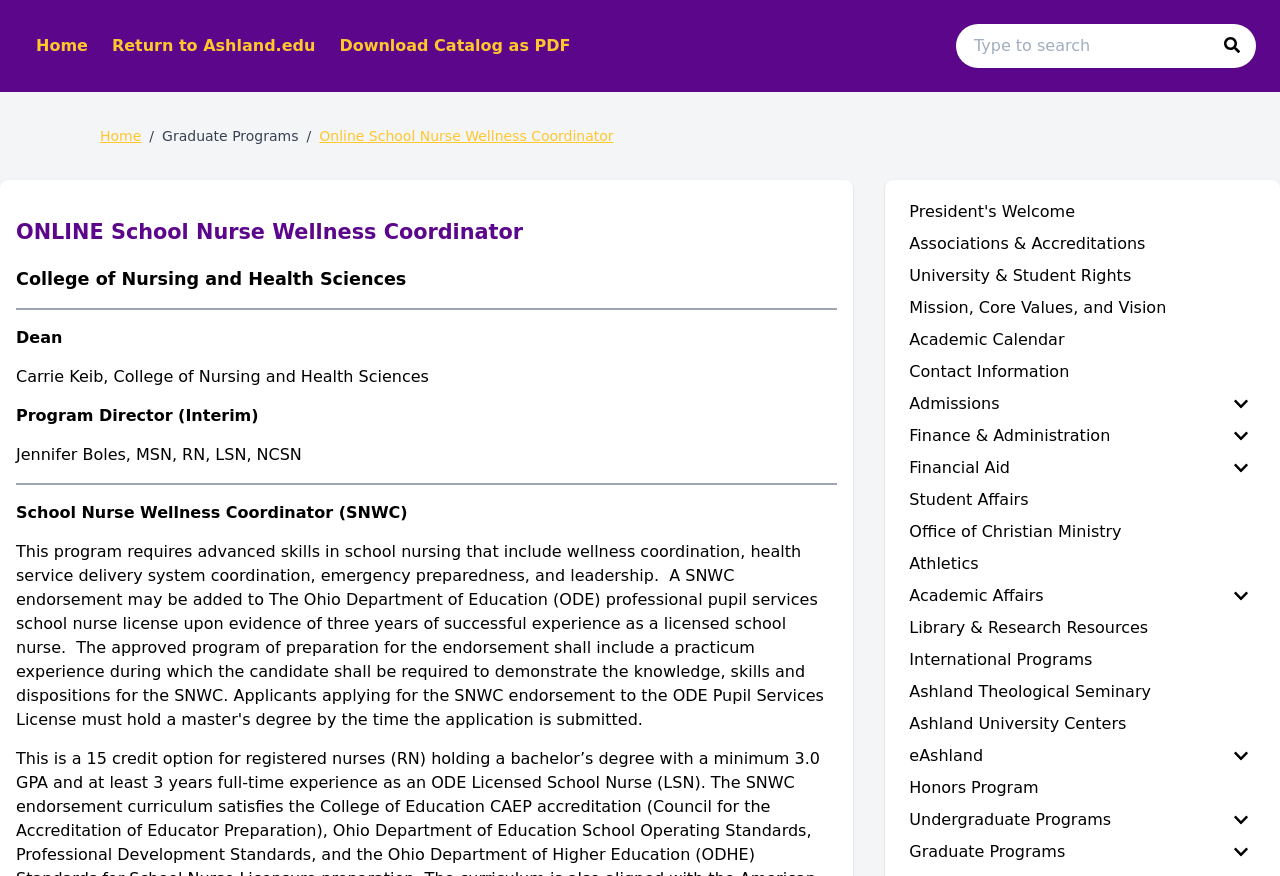What is the name of the program director? Observe the screenshot and provide a one-word or short phrase answer.

Jennifer Boles